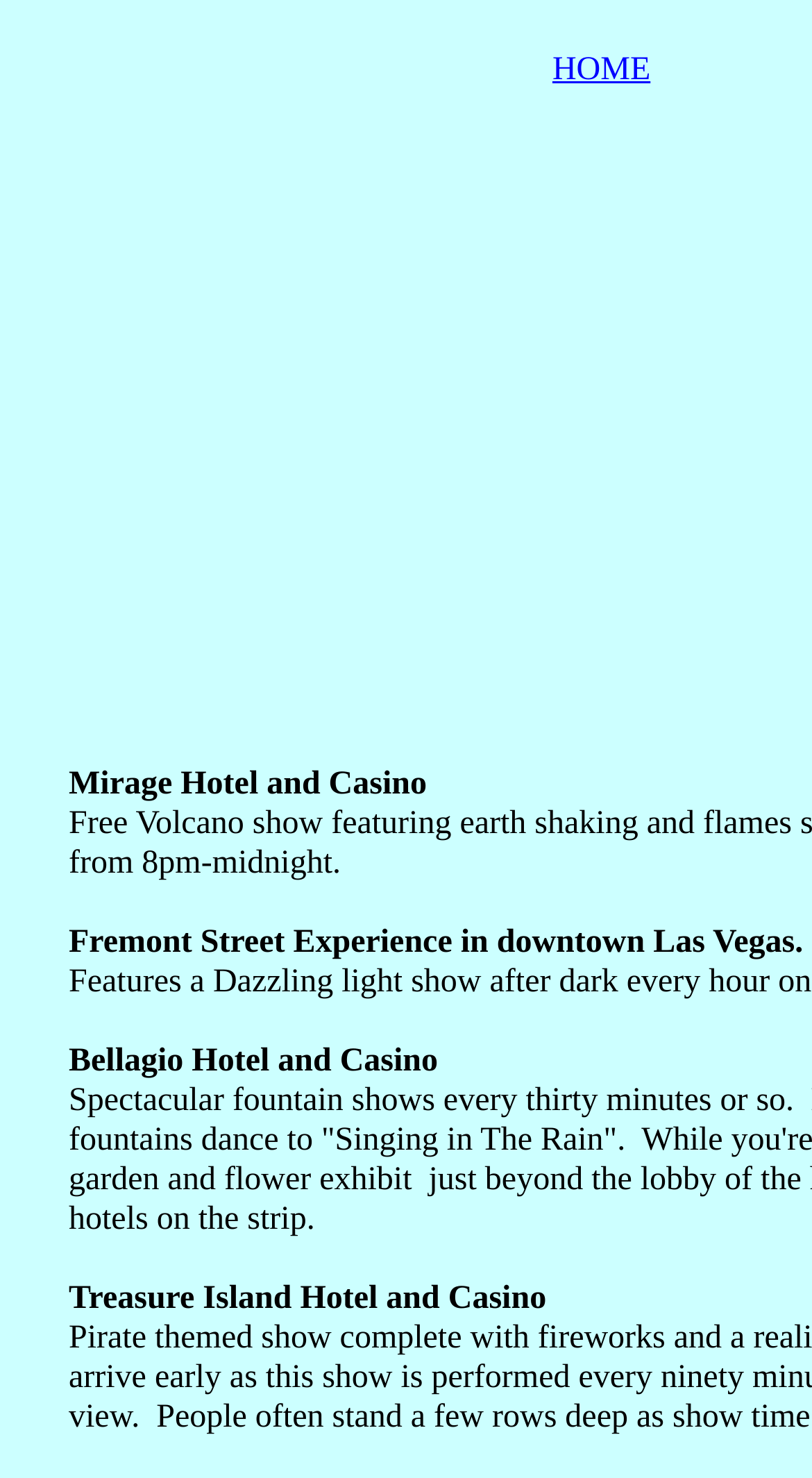Respond with a single word or phrase:
What is the location mentioned in the first sentence?

downtown Las Vegas